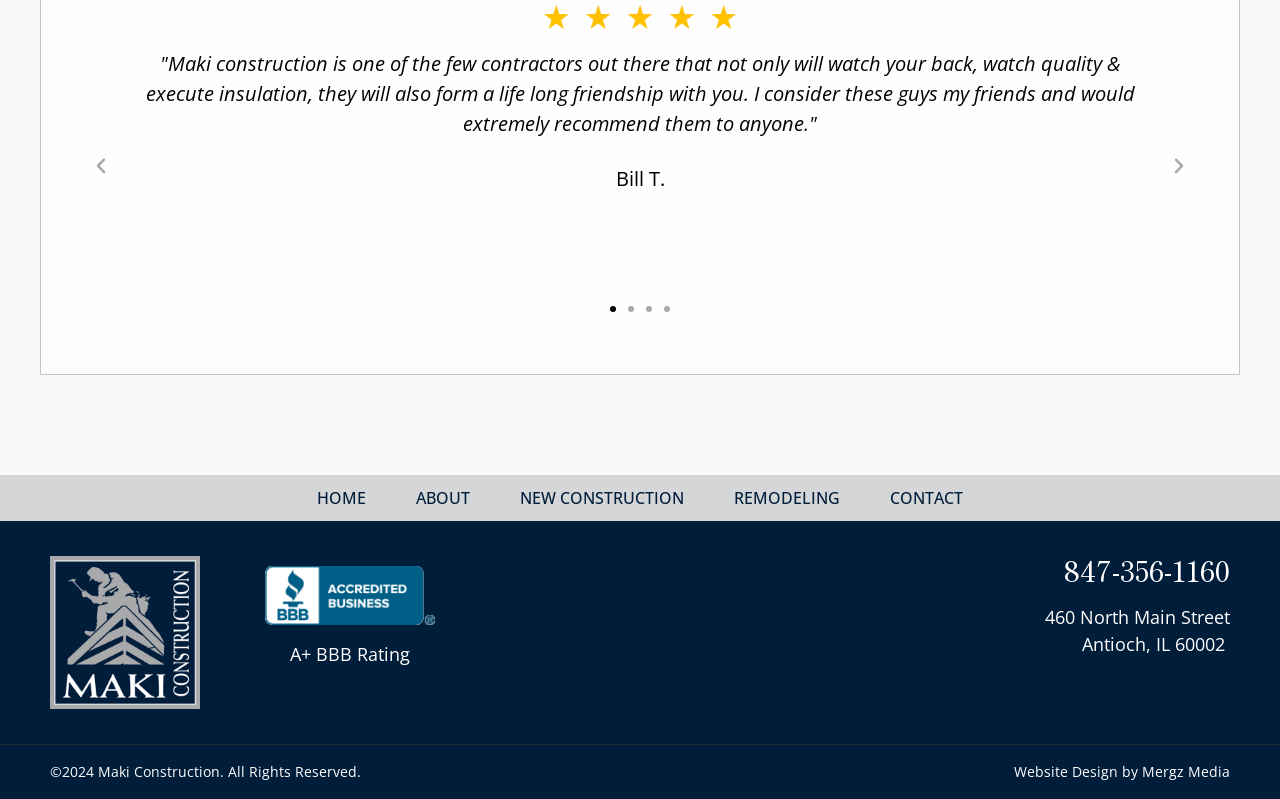What is the rating mentioned on the page?
Your answer should be a single word or phrase derived from the screenshot.

A+ BBB Rating